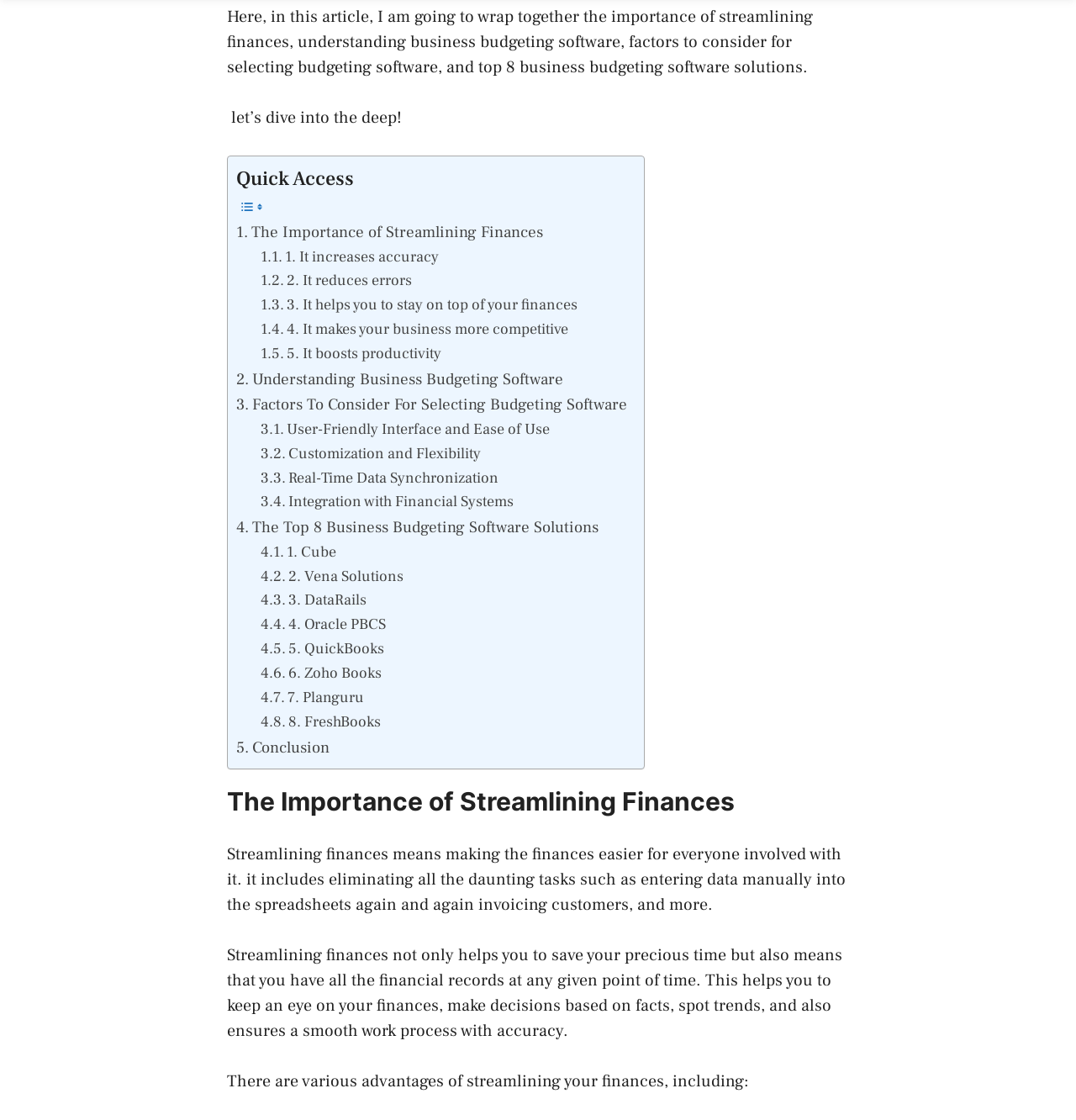What are the advantages of streamlining finances?
Look at the image and construct a detailed response to the question.

Streamlining finances has various advantages, including increasing accuracy, reducing errors, helping to stay on top of finances, making the business more competitive, and boosting productivity.